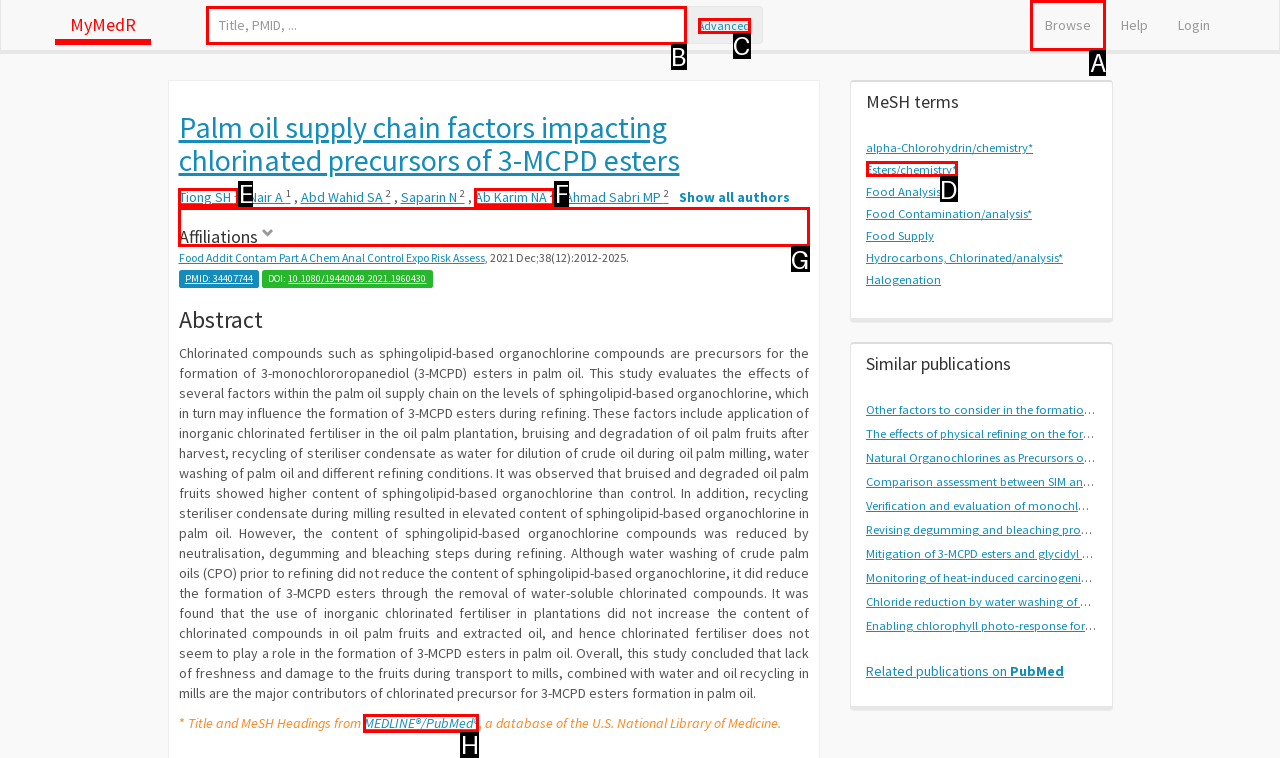Based on the task: Browse the publications, which UI element should be clicked? Answer with the letter that corresponds to the correct option from the choices given.

A